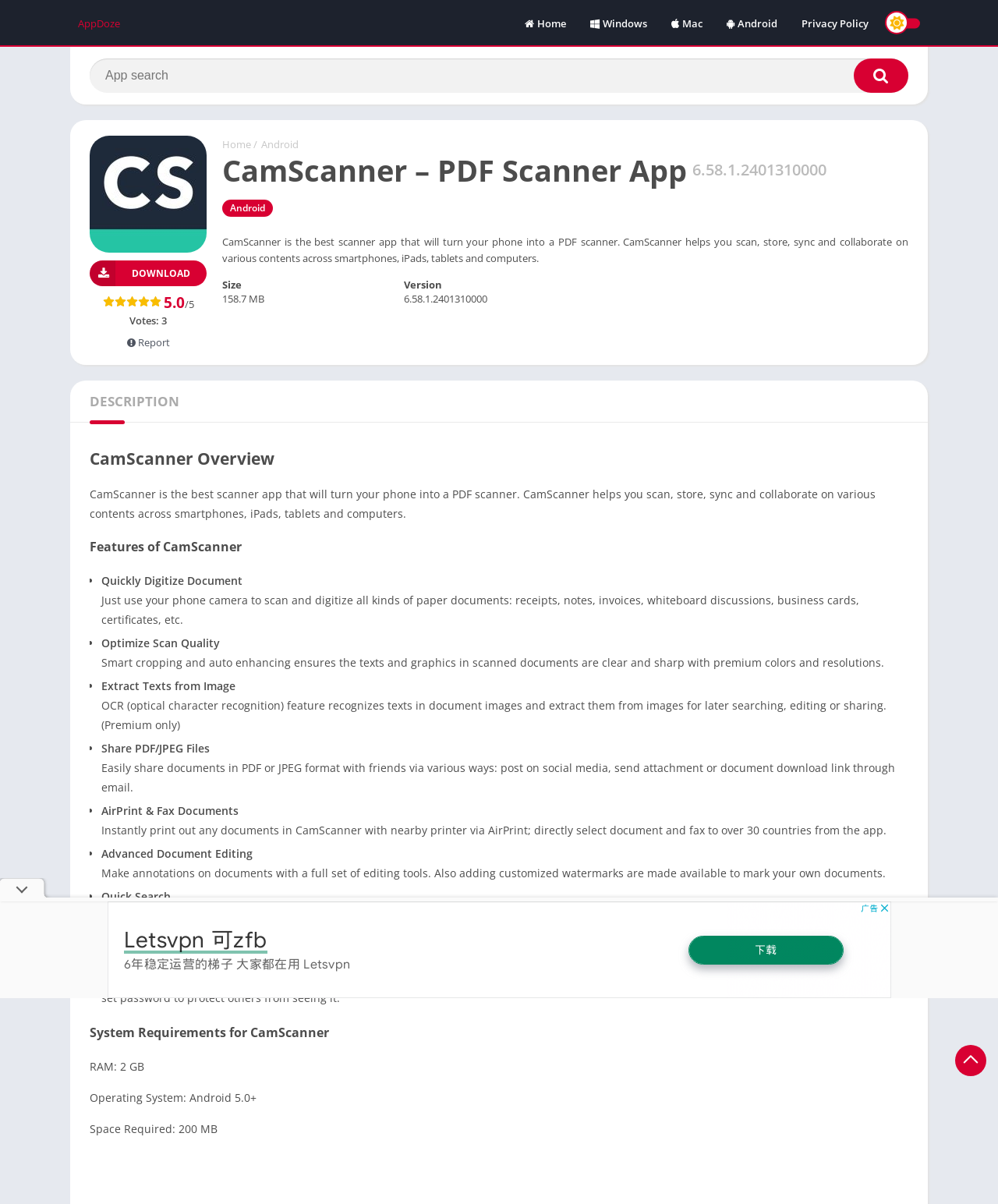What is the minimum operating system required for the app?
Using the image as a reference, deliver a detailed and thorough answer to the question.

The minimum operating system required for the app can be found in the section 'System Requirements for CamScanner' where it is listed as 'Operating System: Android 5.0+'.